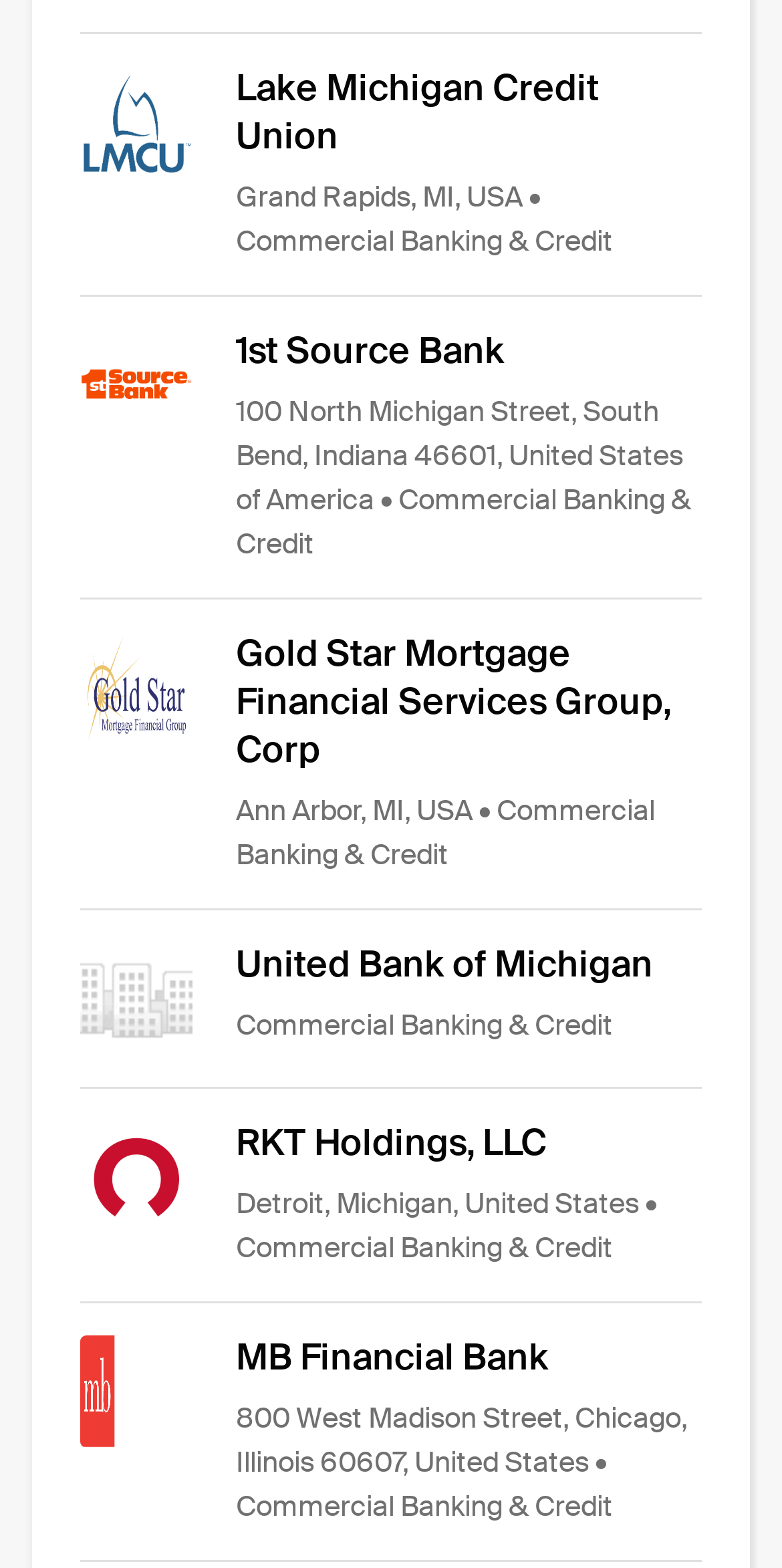What is the location of RKT Holdings, LLC?
Refer to the image and respond with a one-word or short-phrase answer.

Detroit, Michigan, United States